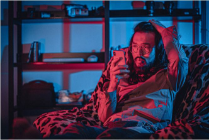Explain in detail what you see in the image.

The image captures a young man lounging on a couch, illuminated by a striking blend of blue and red lighting. His expression conveys a mix of frustration and engrossment as he stares intently at his smartphone. Dressed in a loose-fitting shirt, he clasps his head with one hand, suggesting a moment of stress or contemplation, possibly related to the content on his device. Behind him, a stylish shelf showcases various objects, enhancing the cozy yet chaotic vibe of his environment. This scene resonates with the theme of late-night snacking and screen time—a concept discussed in the accompanying article, highlighting how binge-watching and distraction can lead to unhealthy eating habits.